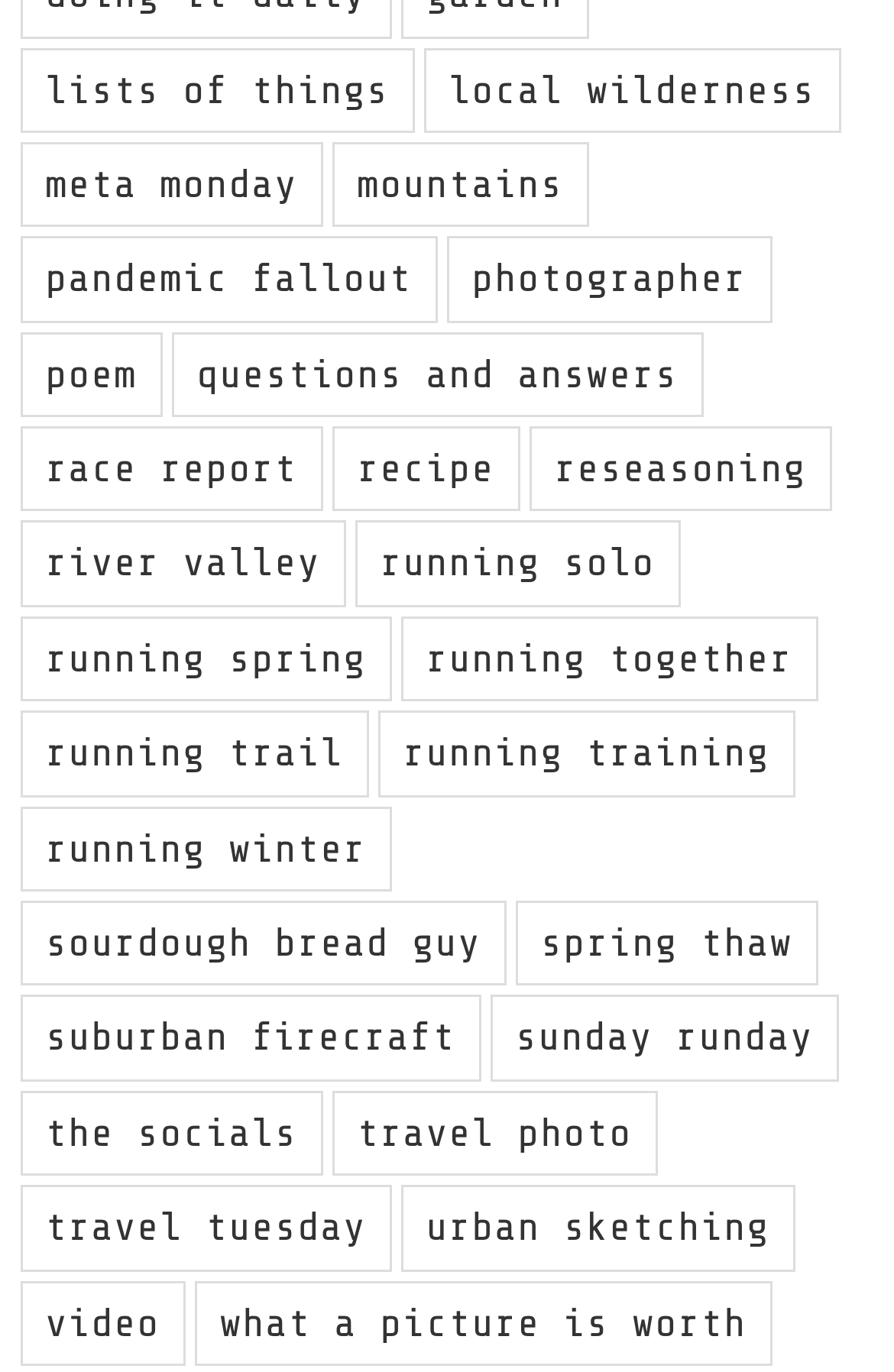Please find the bounding box coordinates of the element that needs to be clicked to perform the following instruction: "explore the river valley". The bounding box coordinates should be four float numbers between 0 and 1, represented as [left, top, right, bottom].

[0.023, 0.38, 0.387, 0.442]